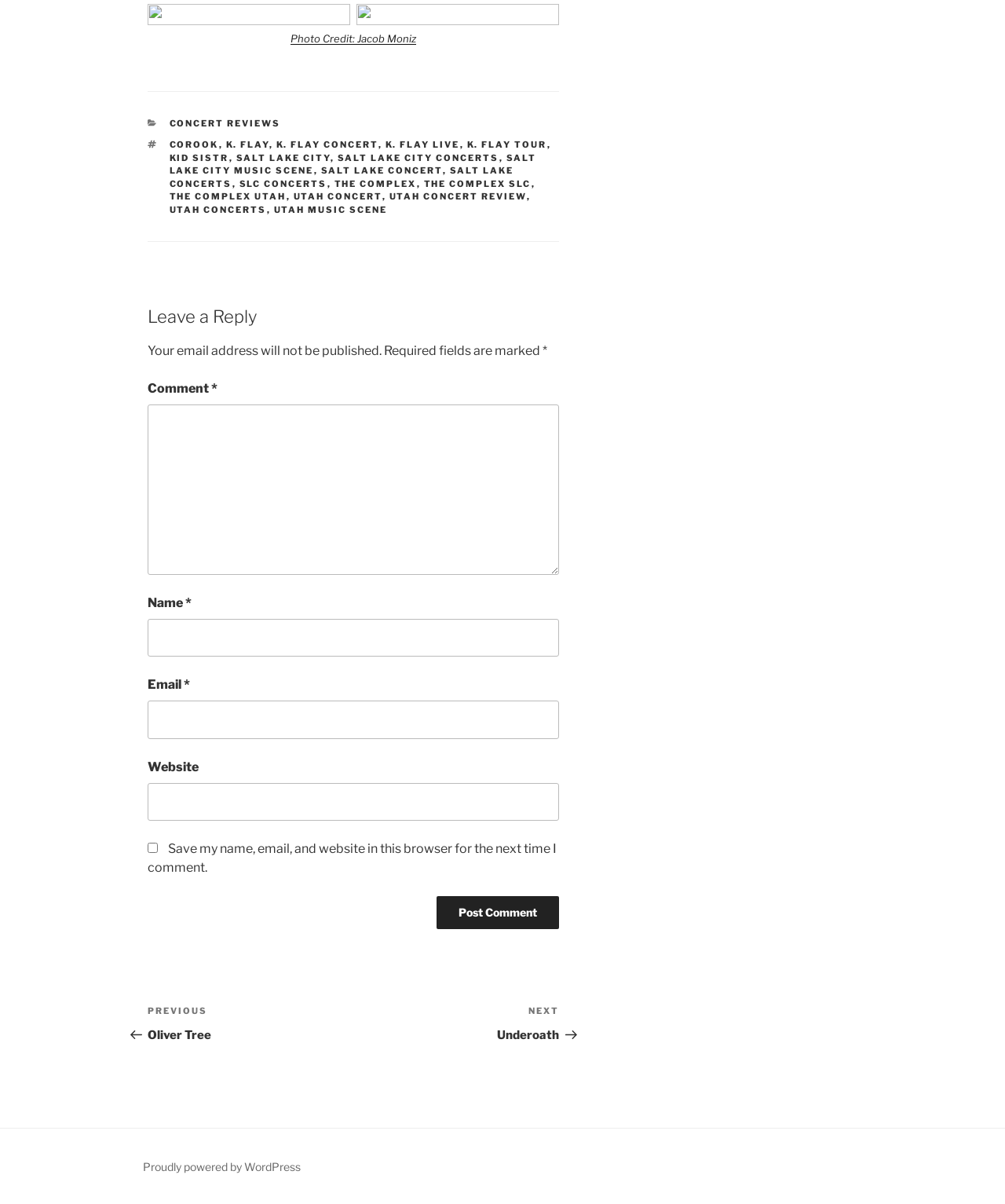Please determine the bounding box coordinates for the element with the description: "parent_node: Email * aria-describedby="email-notes" name="email"".

[0.147, 0.582, 0.556, 0.614]